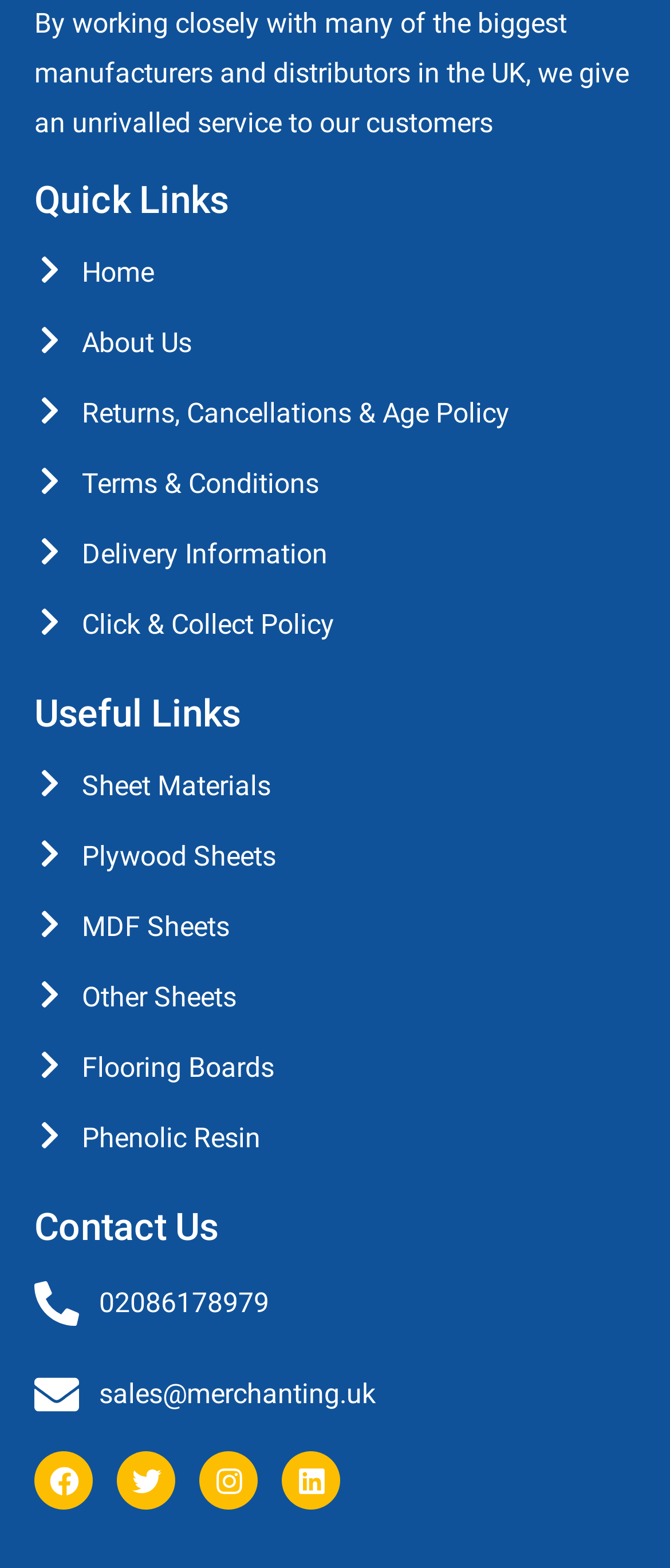What is the first link under 'Quick Links'? Using the information from the screenshot, answer with a single word or phrase.

Home